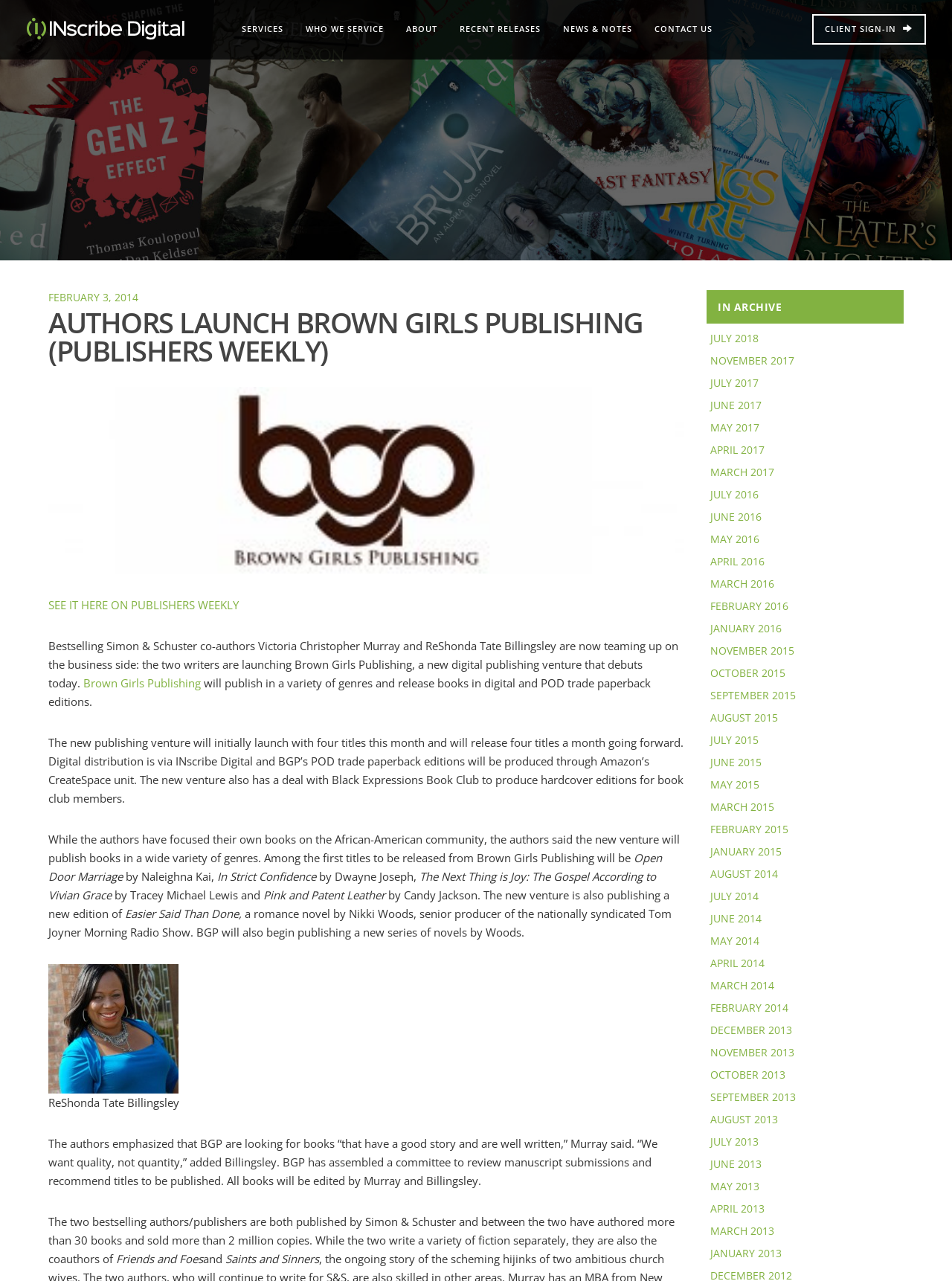Determine the bounding box coordinates for the area that should be clicked to carry out the following instruction: "Read about Brown Girls Publishing".

[0.088, 0.527, 0.211, 0.539]